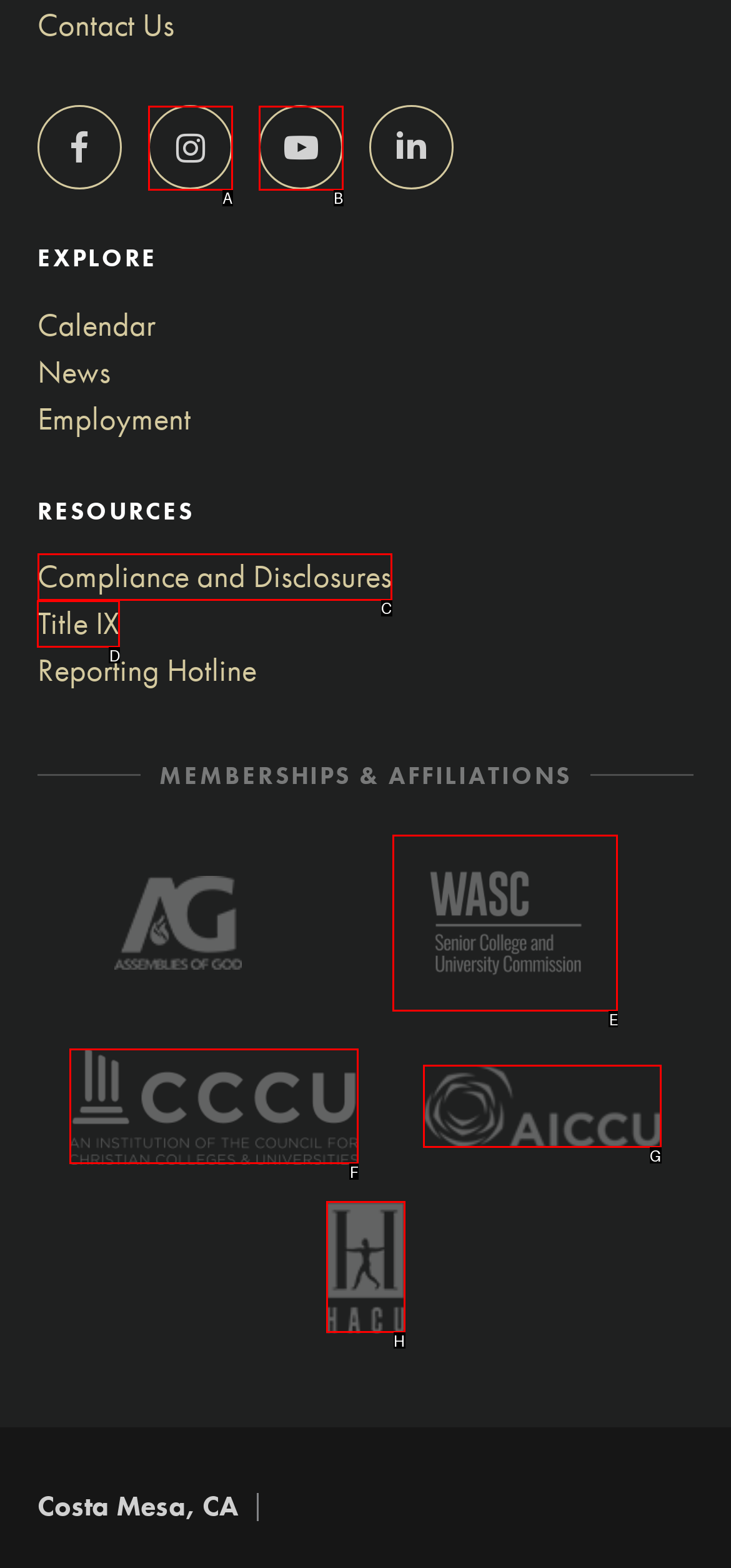Figure out which option to click to perform the following task: Learn about Title IX
Provide the letter of the correct option in your response.

D